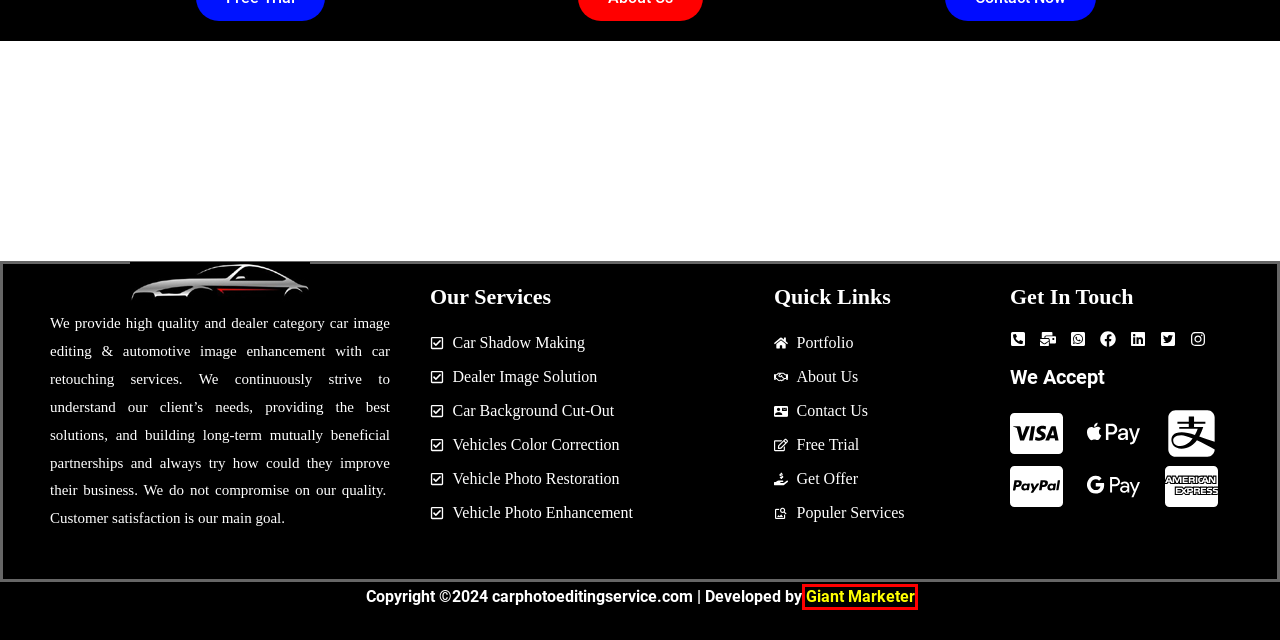You are provided with a screenshot of a webpage containing a red rectangle bounding box. Identify the webpage description that best matches the new webpage after the element in the bounding box is clicked. Here are the potential descriptions:
A. Giant Marketer: Get Advanced SEO Service at an Affordable Price
B. Automotive Dealer Image Solution at Affordable Budget - Car Photo Editing Service
C. Vehicles Color Correction Service at Affordable Price - Car Photo Editing Service
D. High-Quality Front End Vehicle Photo Restoration Service - Car Photo Editing Service
E. Professional Vehicle Enhancement Service at Affordable Cost - Car Photo Editing Service
F. Professional Car Background Replacement Service - Car Photo Editing Service
G. About Us - Car Photo Editing Service
H. Car Image Shadow Making Service by Expert Team - Car Photo Editing Service

A